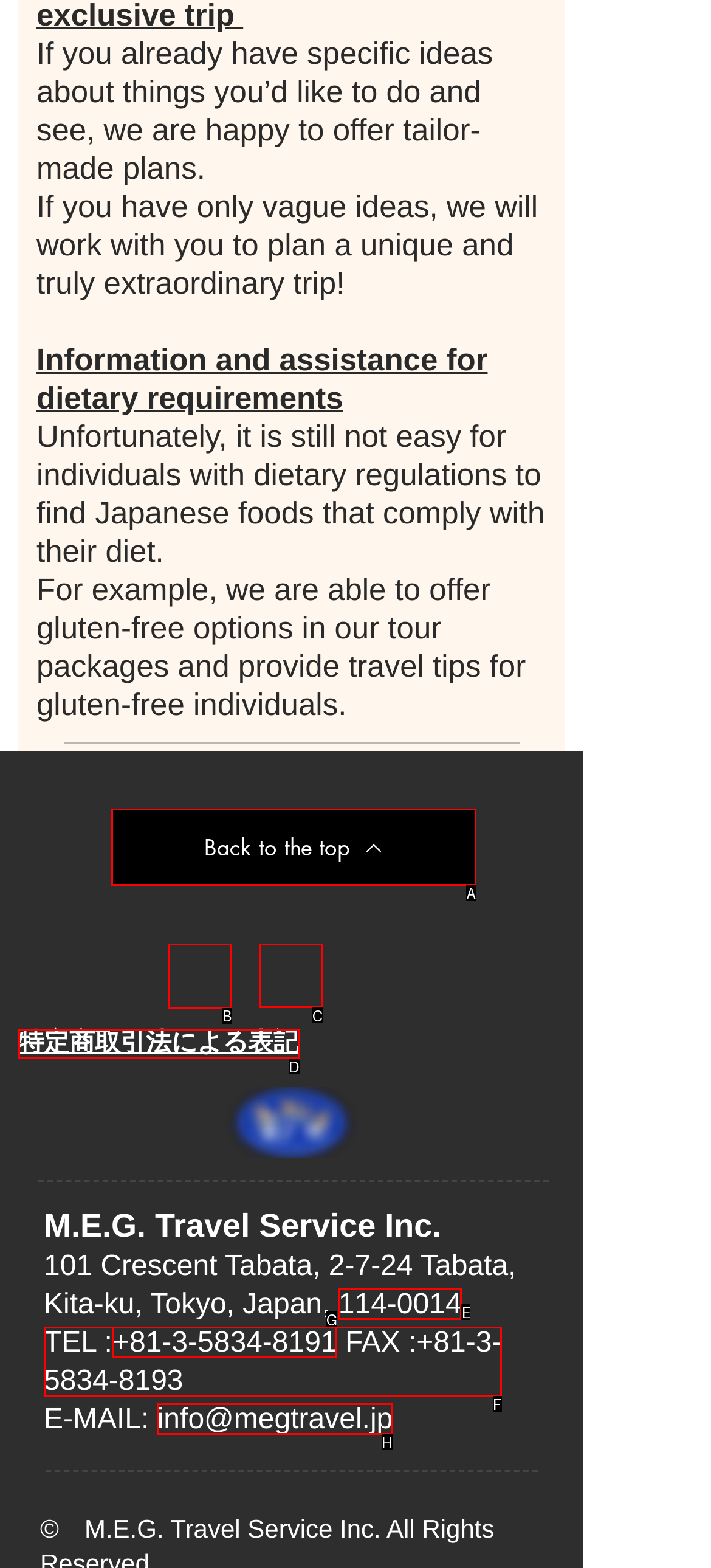Select the HTML element that should be clicked to accomplish the task: View Instagram social media page Reply with the corresponding letter of the option.

B